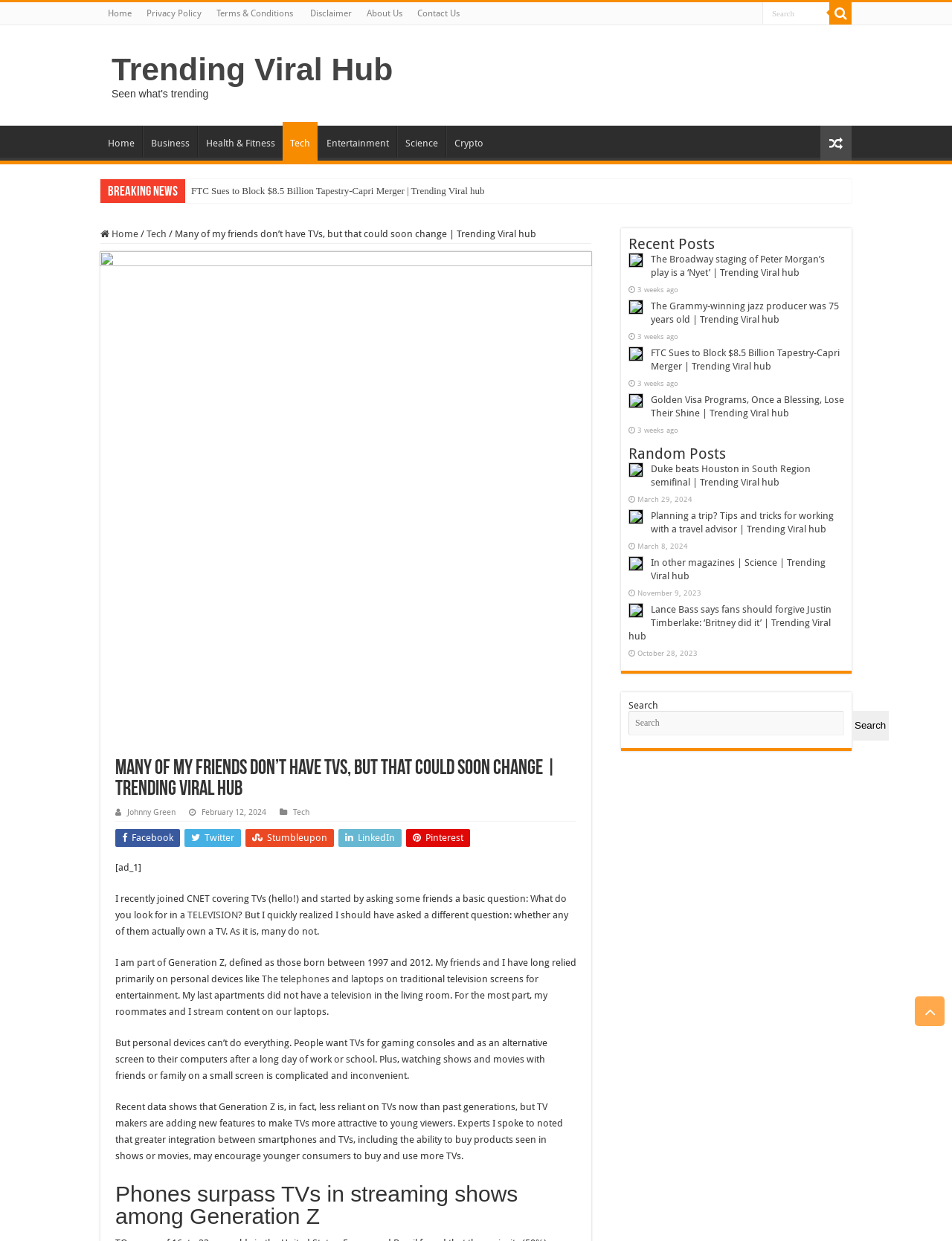Identify the bounding box coordinates for the UI element described as: "The telephones". The coordinates should be provided as four floats between 0 and 1: [left, top, right, bottom].

[0.275, 0.784, 0.346, 0.793]